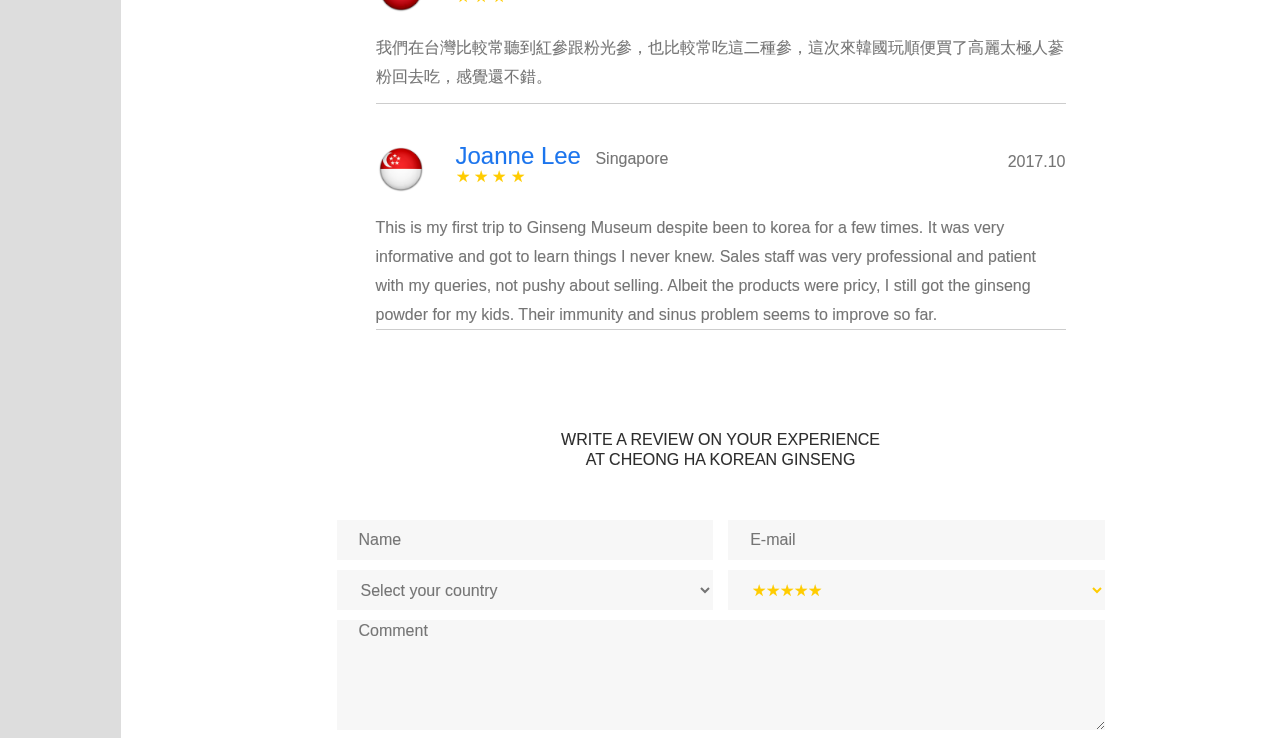What is the topic of the review?
Analyze the image and provide a thorough answer to the question.

Based on the text content of the webpage, specifically the review written by Joanne Lee, it is clear that the topic of the review is about the Ginseng Museum in Korea.